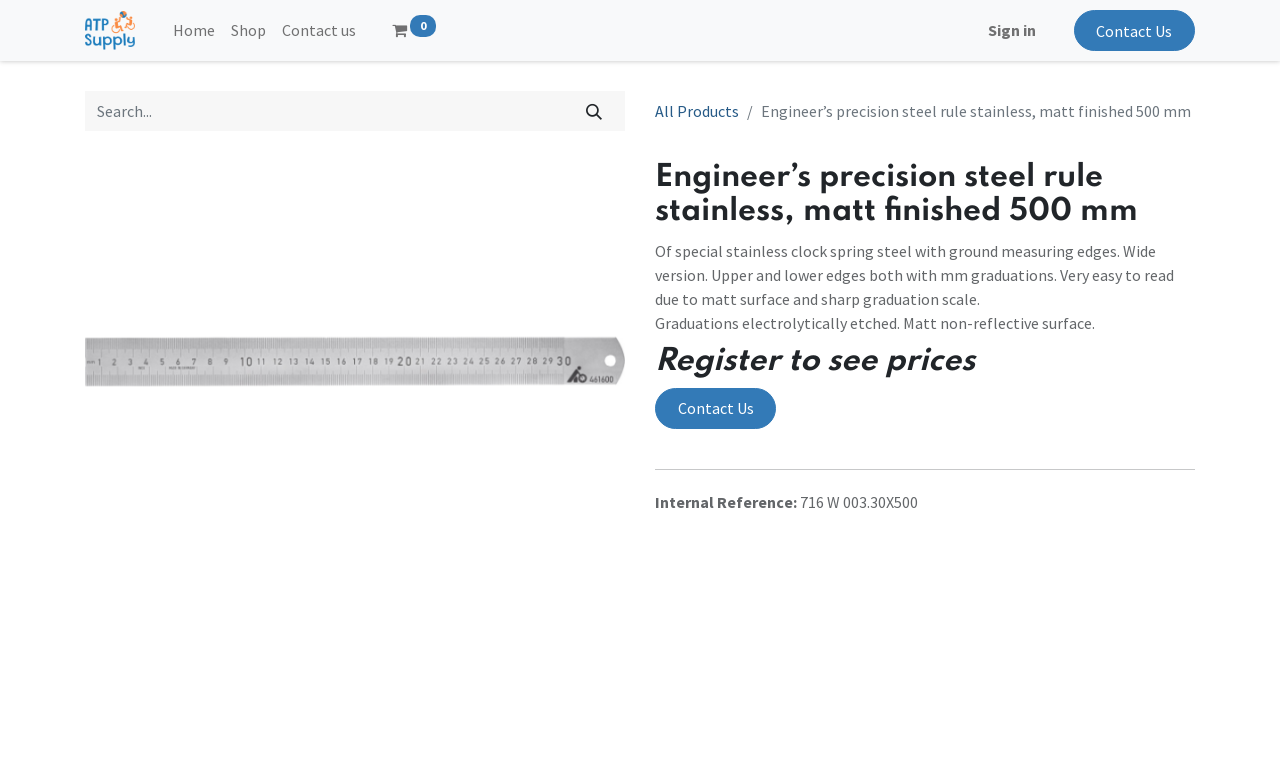What is the purpose of the electrolytically etched graduations?
From the details in the image, provide a complete and detailed answer to the question.

The product description mentions that the graduations are electrolytically etched, and this is done to make the steel rule easy to read due to the sharp graduation scale.